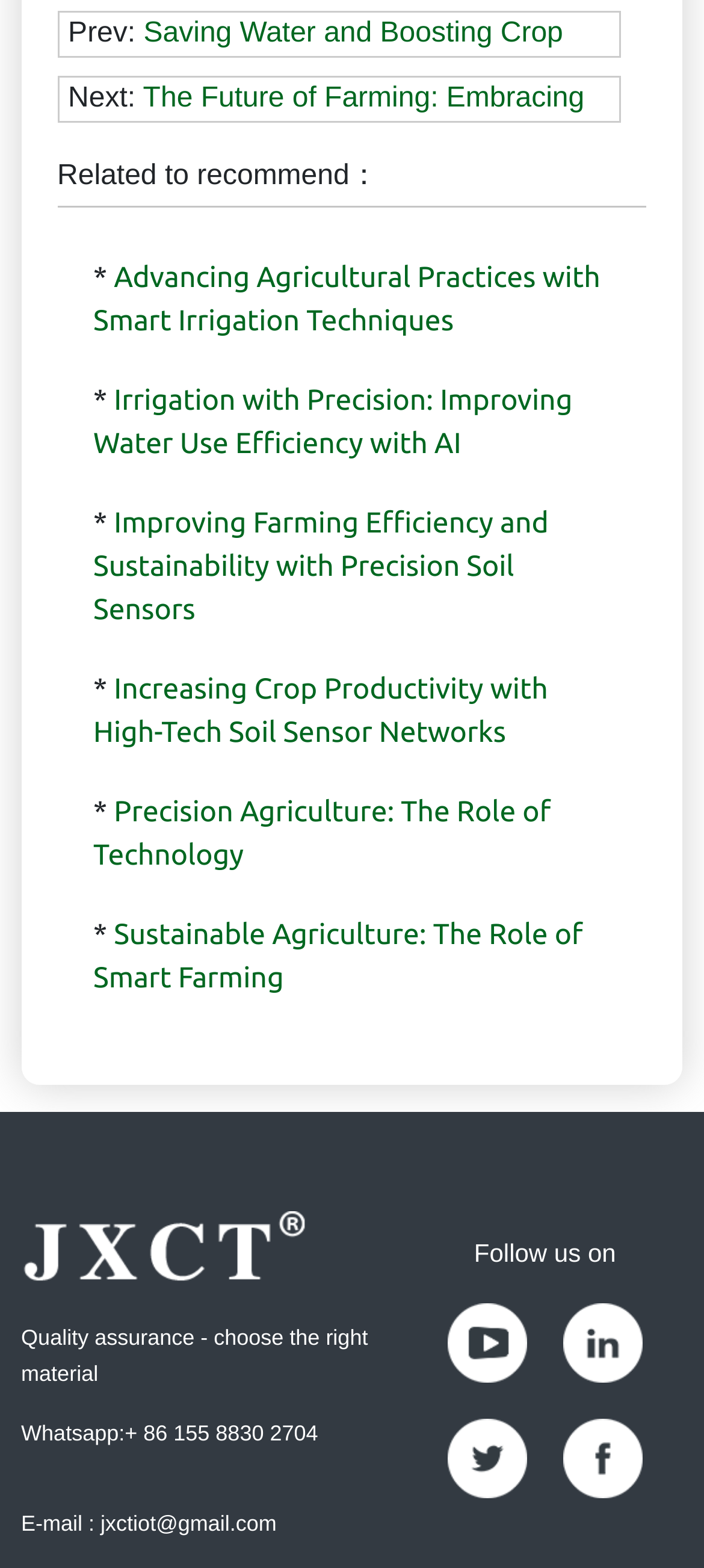What is the whatsapp number?
Refer to the image and provide a one-word or short phrase answer.

+ 86 155 8830 2704